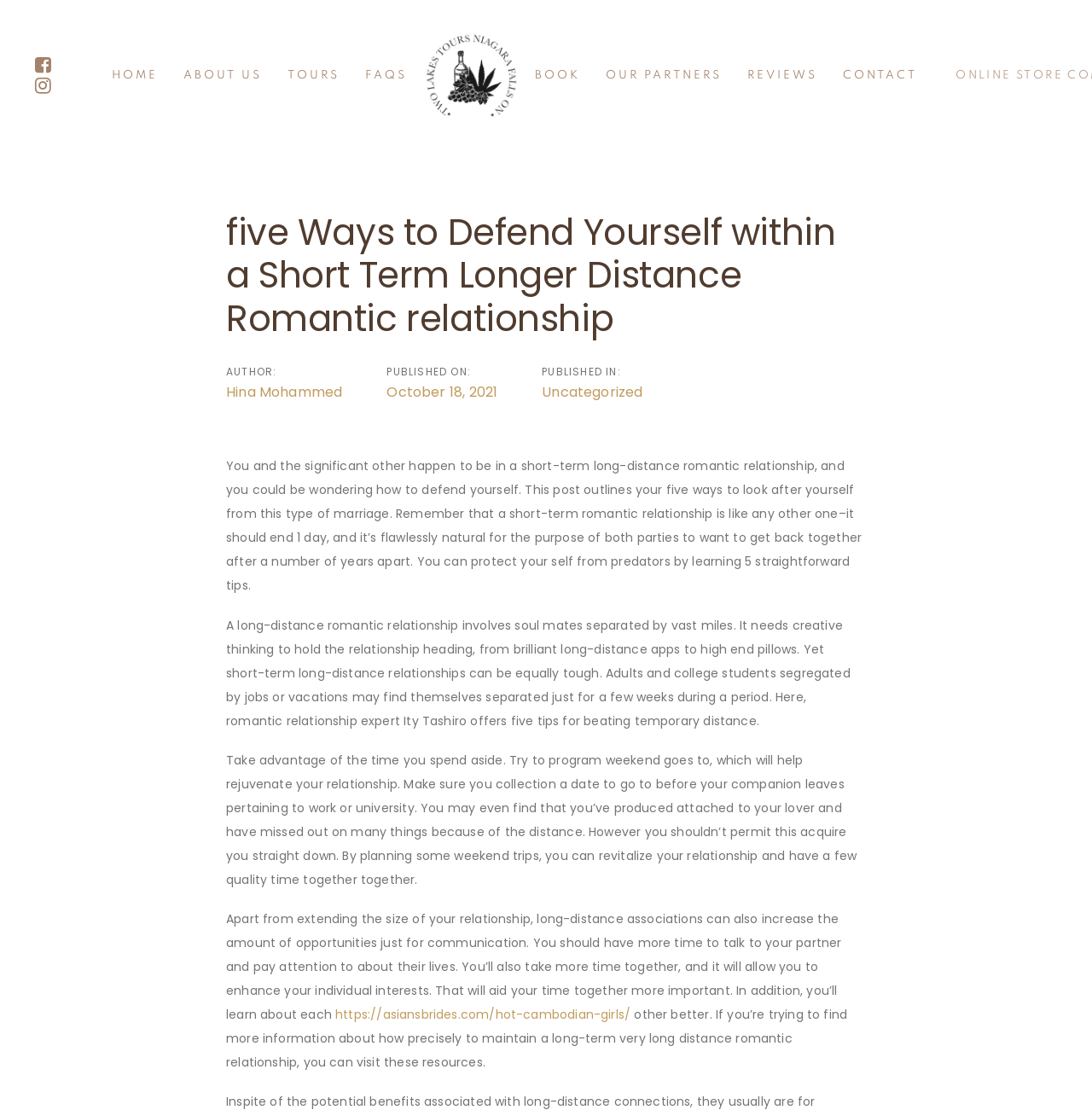Identify the bounding box coordinates of the region that needs to be clicked to carry out this instruction: "Click the link to read more about hot Cambodian girls". Provide these coordinates as four float numbers ranging from 0 to 1, i.e., [left, top, right, bottom].

[0.307, 0.906, 0.577, 0.922]